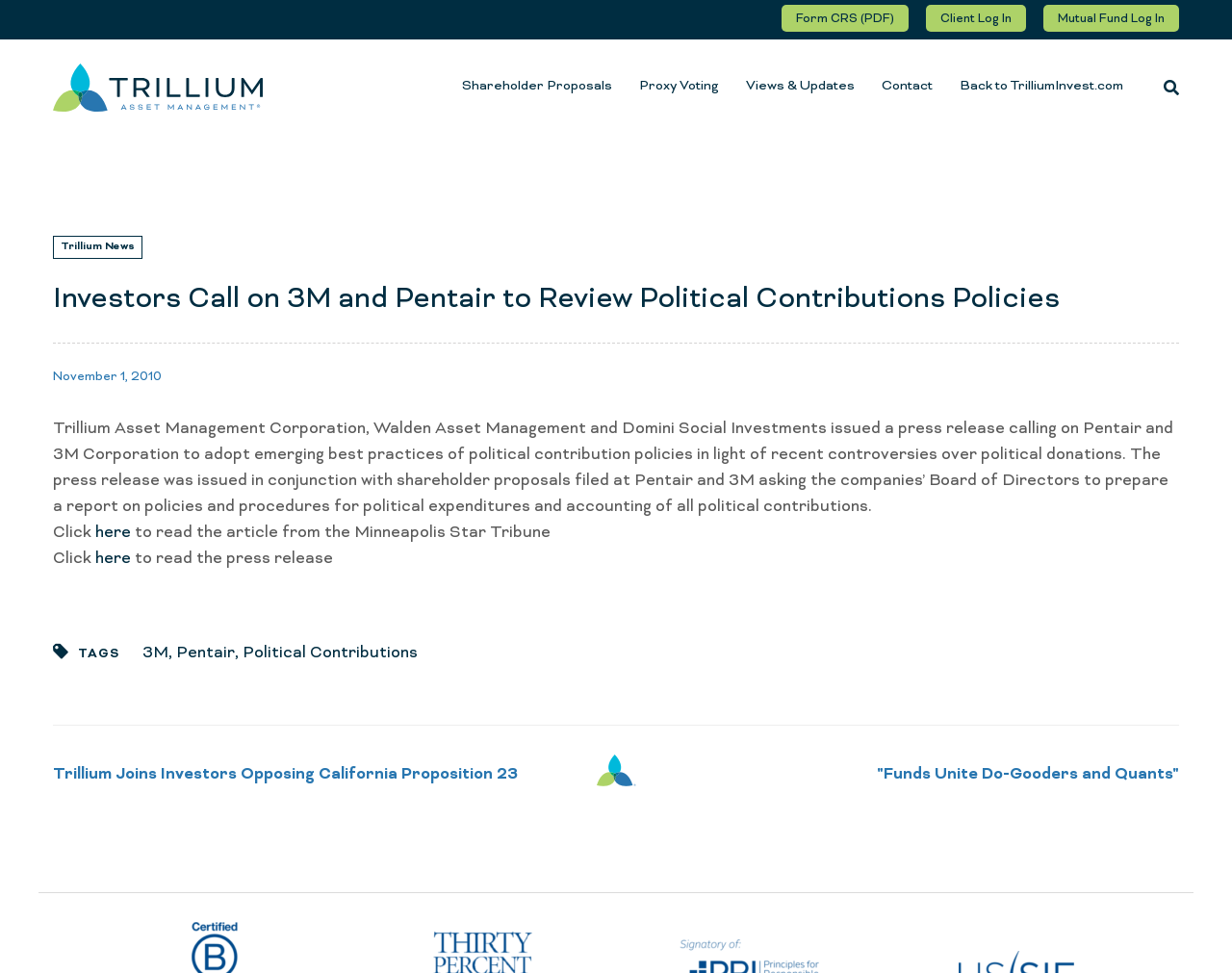Refer to the screenshot and give an in-depth answer to this question: How many links are in the top navigation bar?

I counted the links in the top navigation bar, which are 'Form CRS (PDF)', 'Client Log In', 'Mutual Fund Log In', 'Trillium Asset Management', and 'Back to TrilliumInvest.com'. There are 5 links in total.